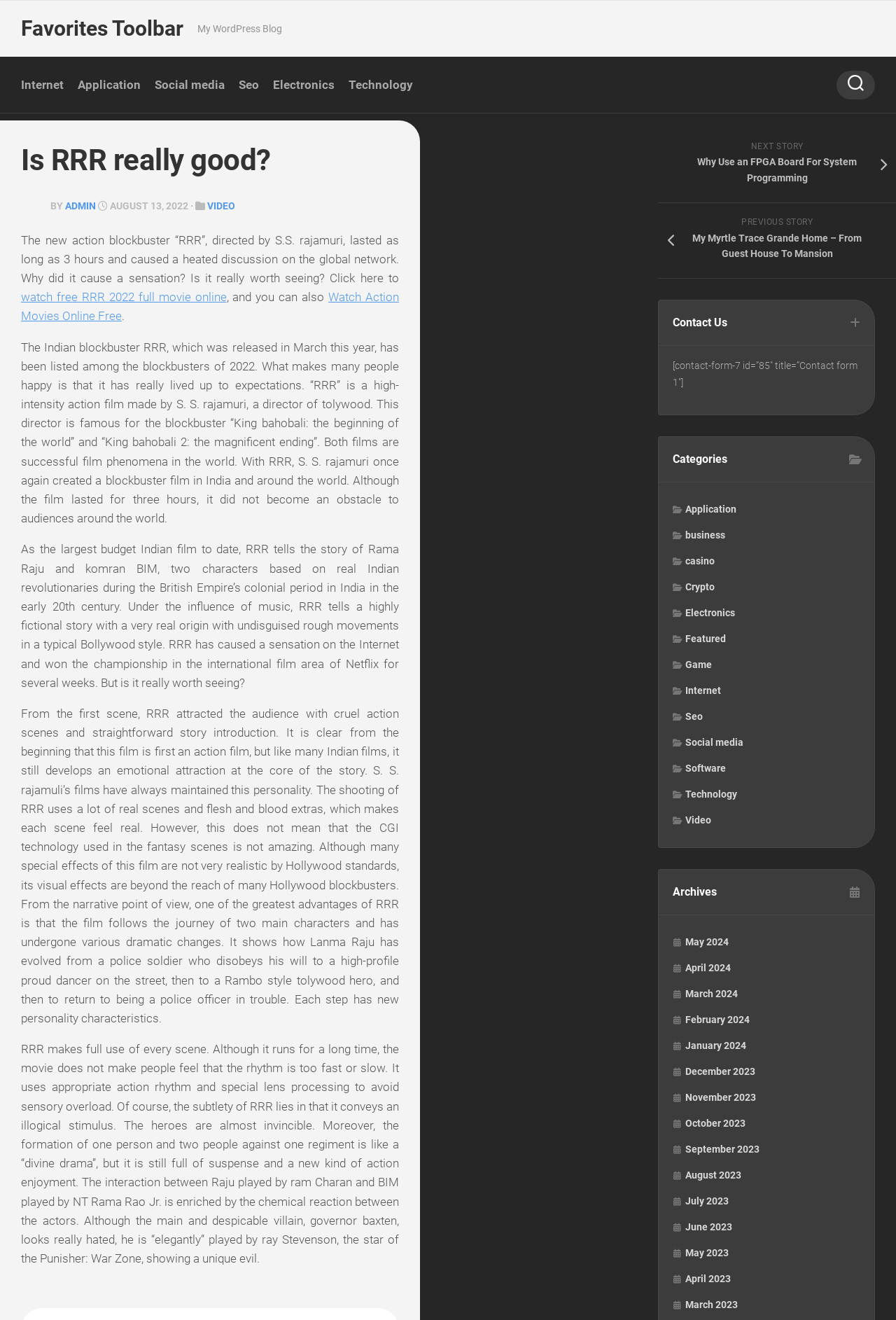Determine the bounding box coordinates for the element that should be clicked to follow this instruction: "Click on the 'Watch Action Movies Online Free' link". The coordinates should be given as four float numbers between 0 and 1, in the format [left, top, right, bottom].

[0.023, 0.22, 0.445, 0.245]